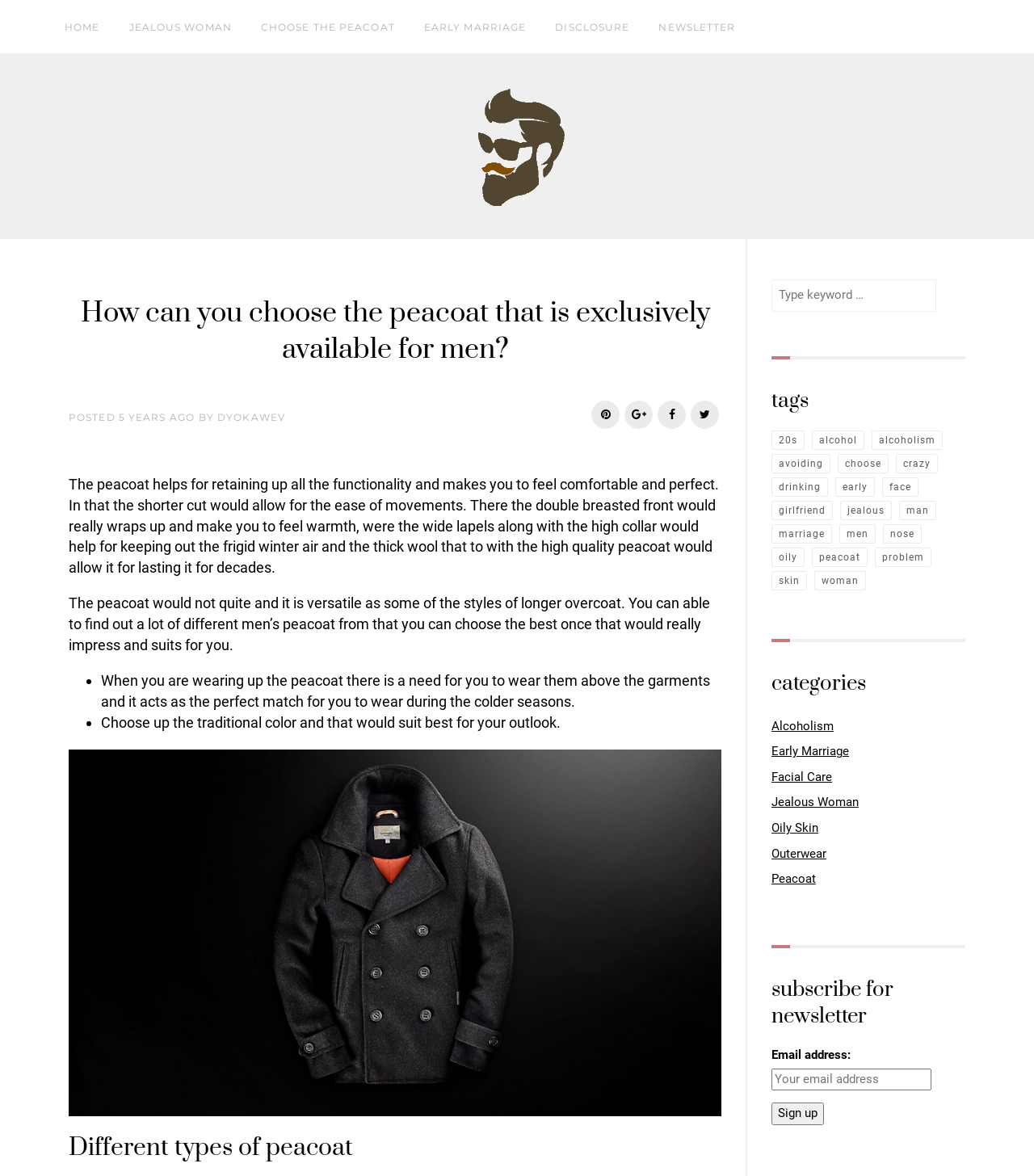Identify the bounding box coordinates of the element that should be clicked to fulfill this task: "Search for something". The coordinates should be provided as four float numbers between 0 and 1, i.e., [left, top, right, bottom].

[0.746, 0.238, 0.905, 0.265]